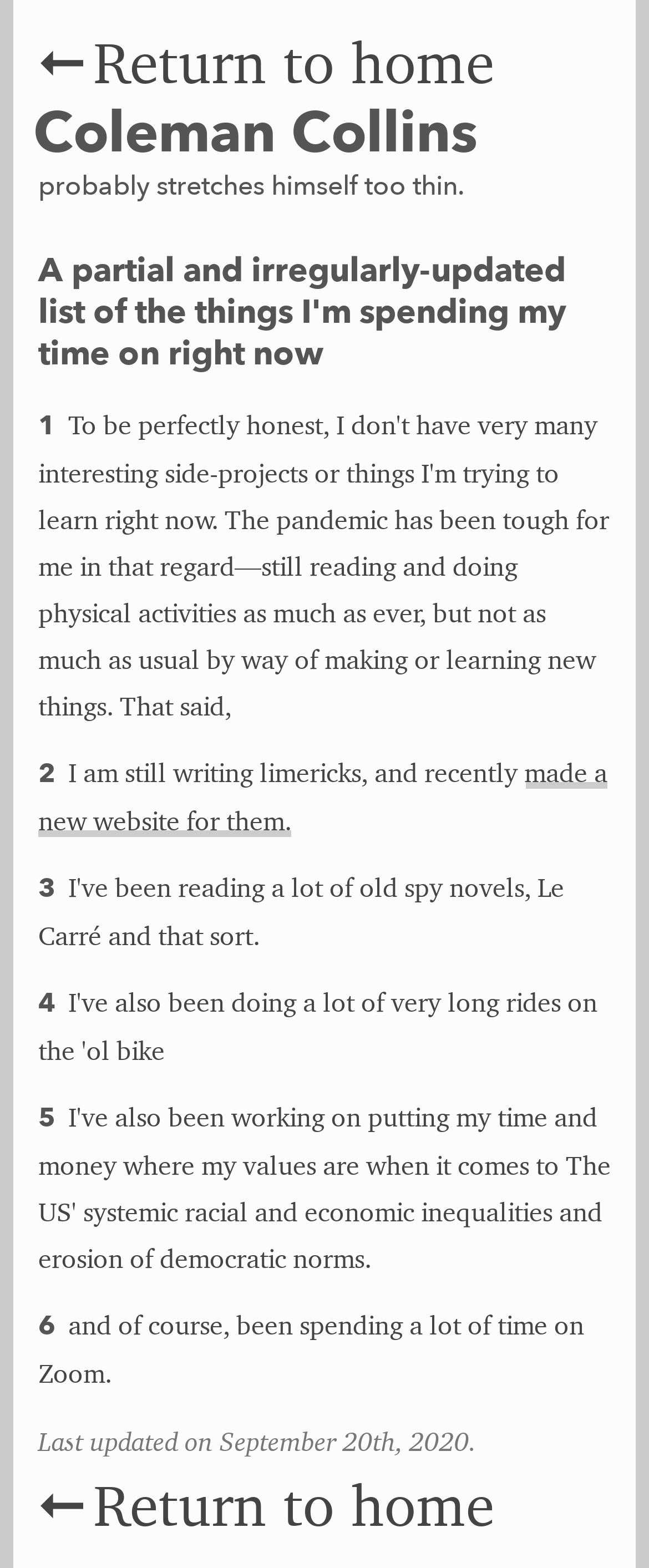When was the list last updated?
Make sure to answer the question with a detailed and comprehensive explanation.

I found the text 'Last updated on September 20th, 2020.' which explicitly states the last update date of the list.